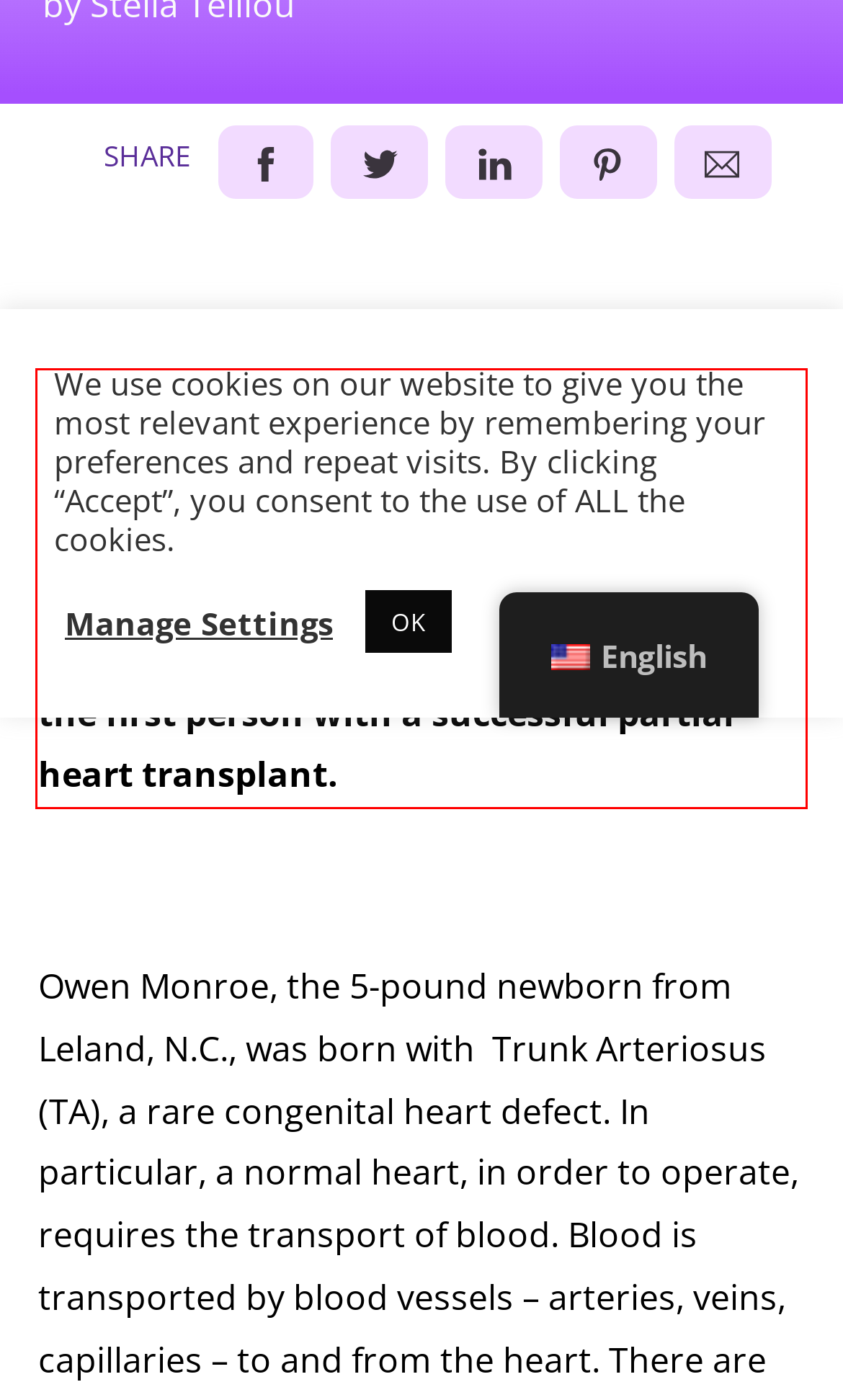Please analyze the provided webpage screenshot and perform OCR to extract the text content from the red rectangle bounding box.

“Science works wonders”… a well-known phrase which is sometimes implemented in practice and sometimes not. This time, the confirmation comes from the Duke Health team. On April 22, 2022 little Owen became the first person with a successful partial heart transplant.